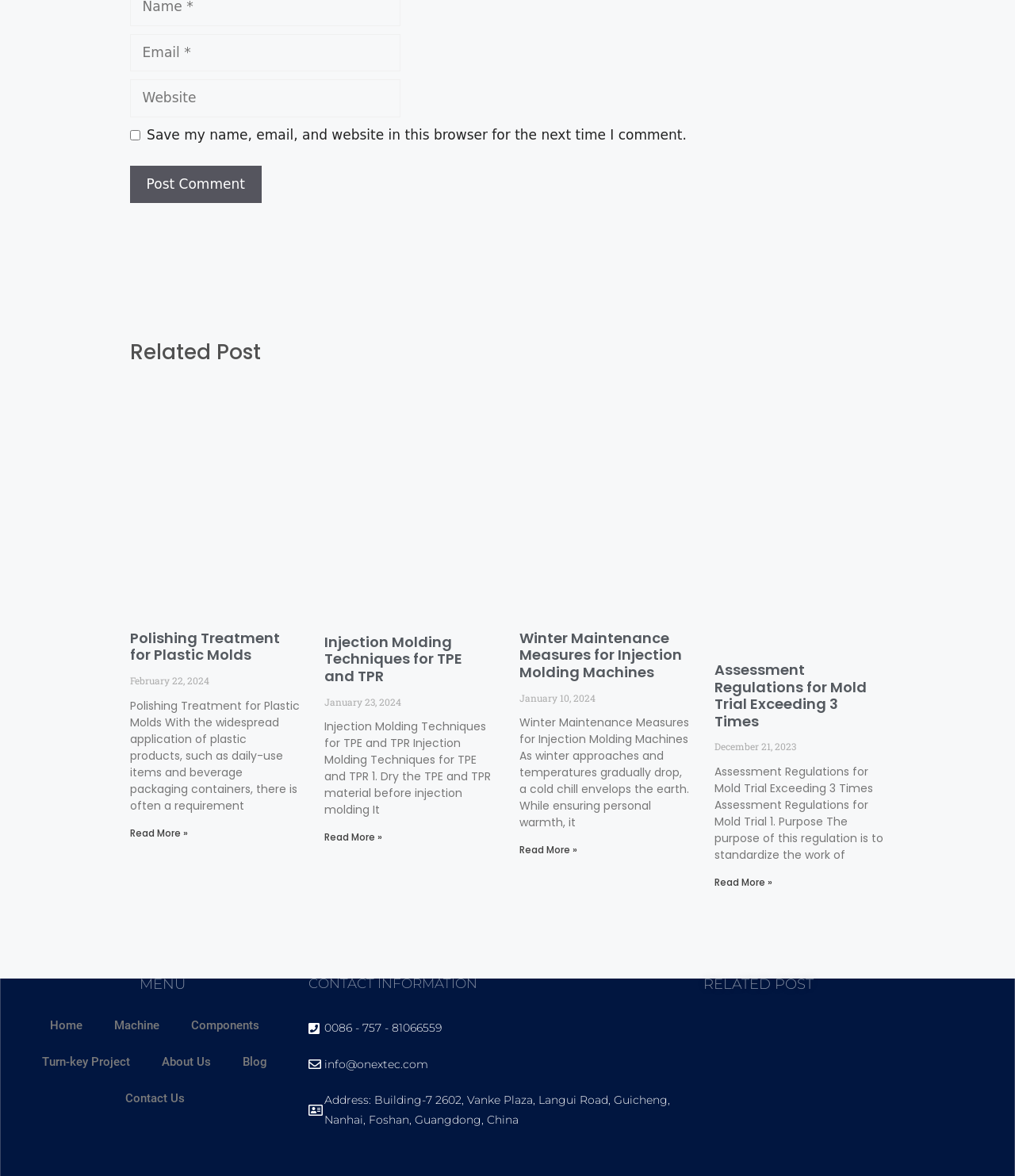Look at the image and give a detailed response to the following question: What is the contact phone number?

The contact information section is located at the bottom of the webpage, and it includes the phone number, email address, and physical address. The phone number is 0086 - 757 - 81066559.